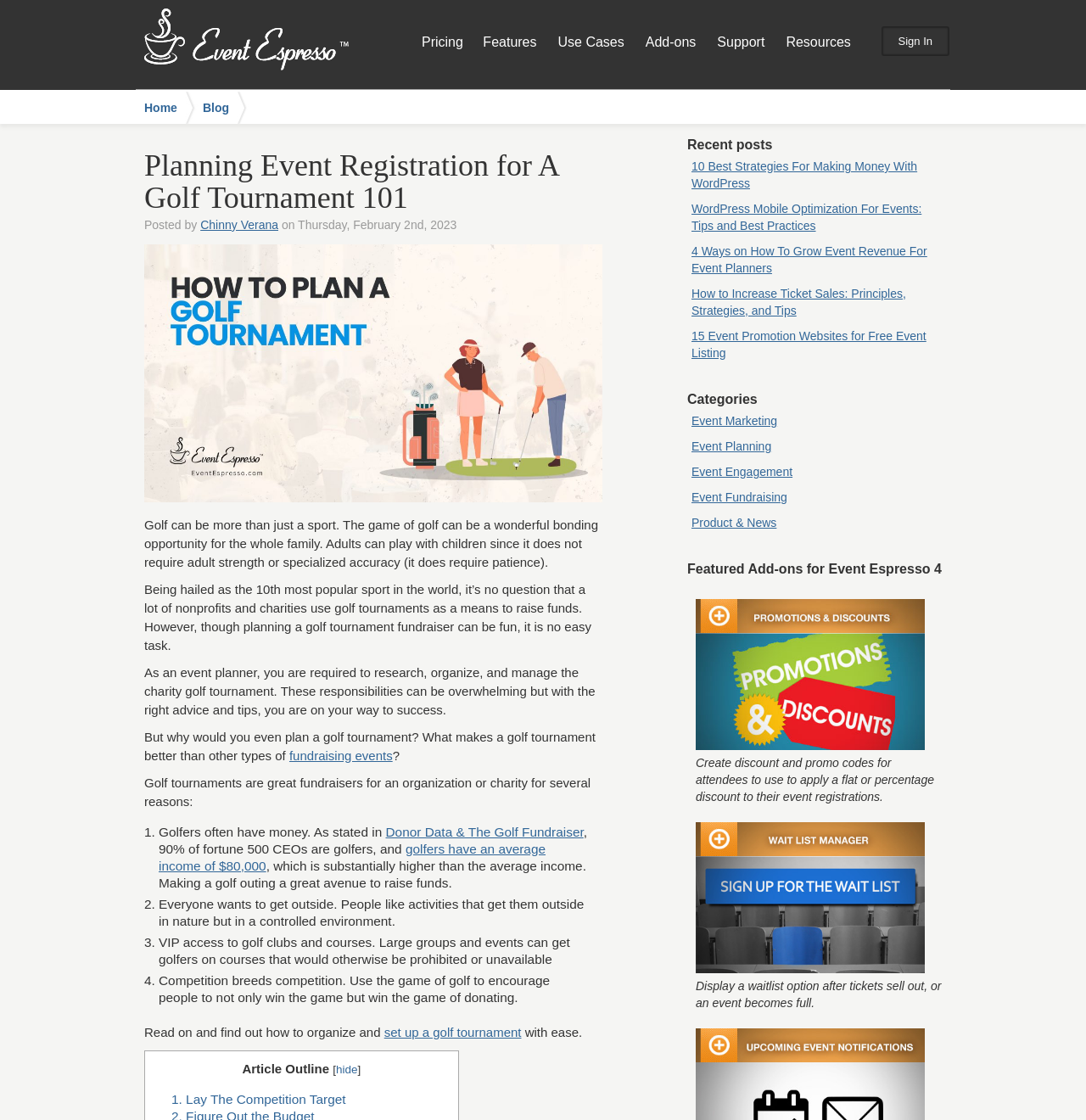Identify the coordinates of the bounding box for the element that must be clicked to accomplish the instruction: "Check the 'Promotions add-on for Event Espresso 4'".

[0.641, 0.66, 0.852, 0.672]